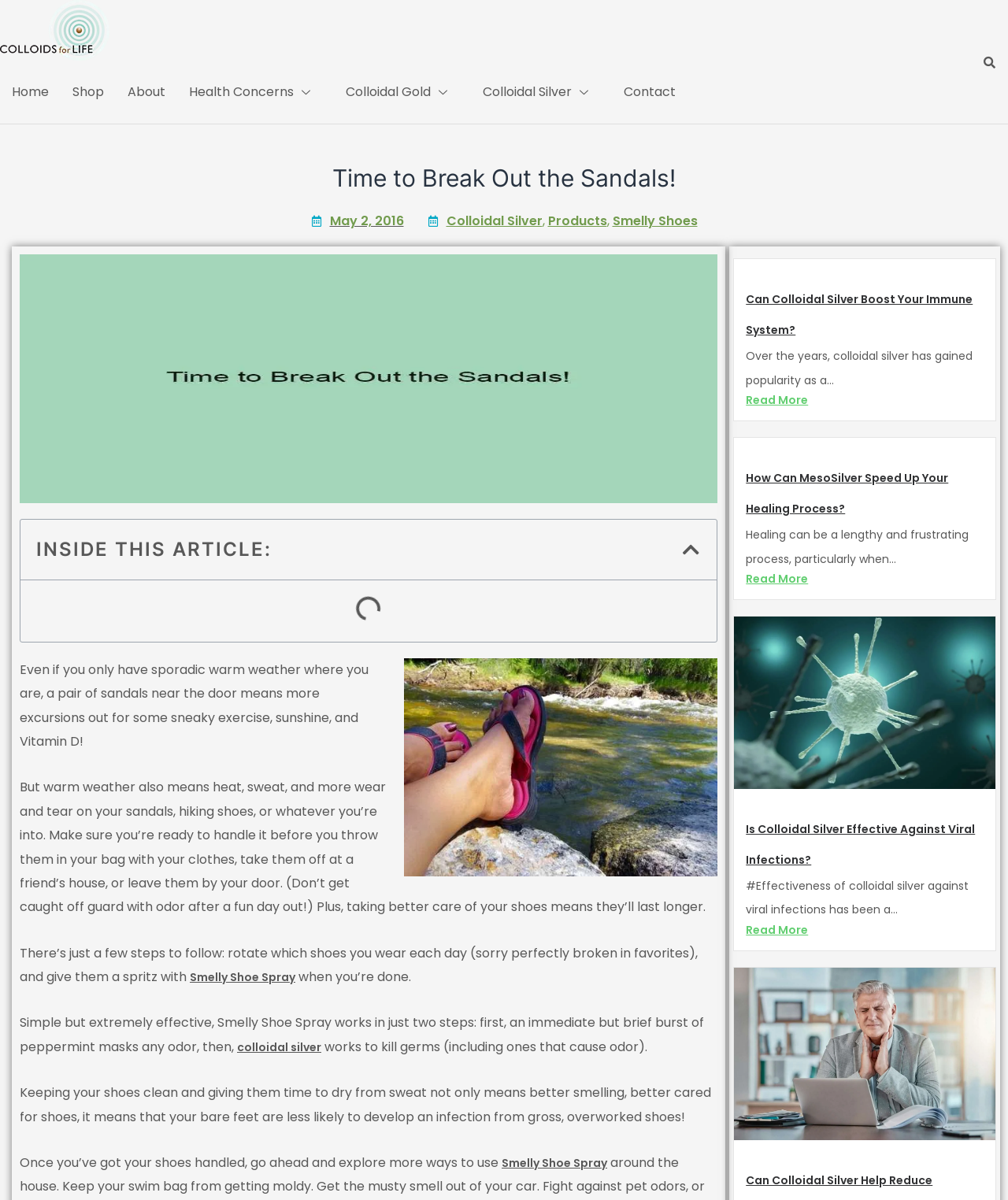Locate the bounding box of the UI element based on this description: "APL Library". Provide four float numbers between 0 and 1 as [left, top, right, bottom].

None